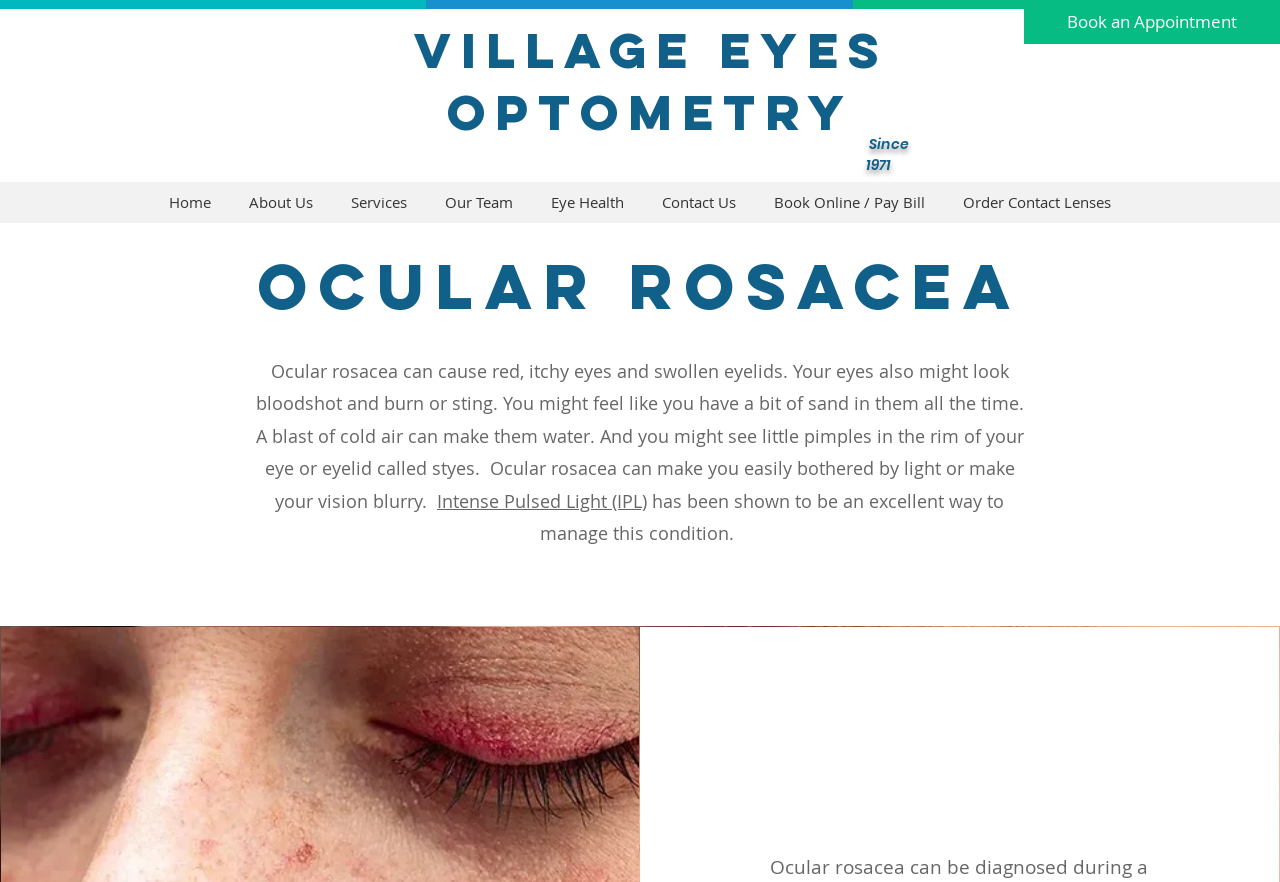Use the details in the image to answer the question thoroughly: 
What is the name of the optometry clinic?

I determined the answer by looking at the heading element with the text 'VILLAGE EYES OPTOMETRY' which is likely to be the name of the clinic.